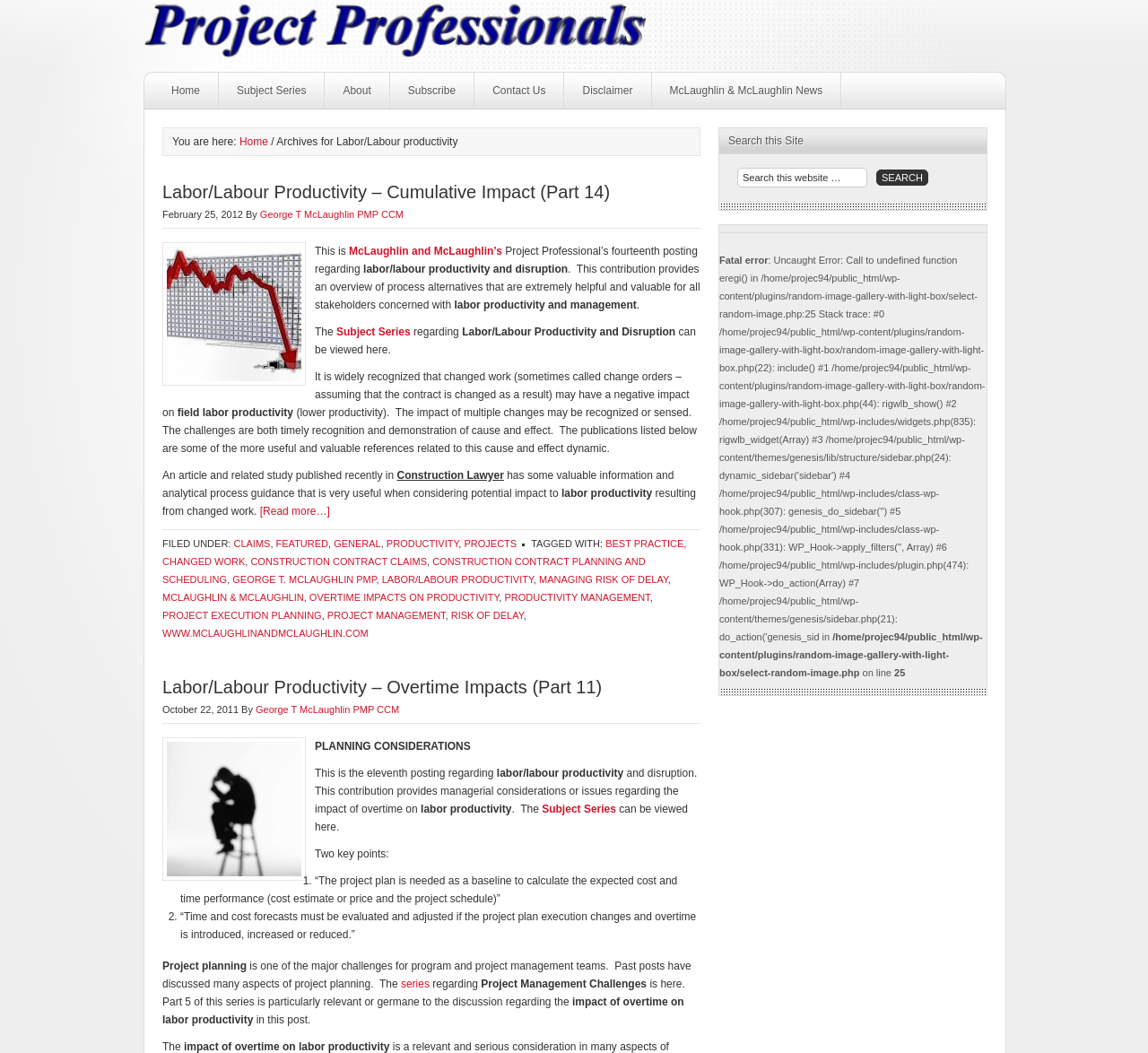Please specify the bounding box coordinates of the clickable section necessary to execute the following command: "visit Karla's Instagram".

None